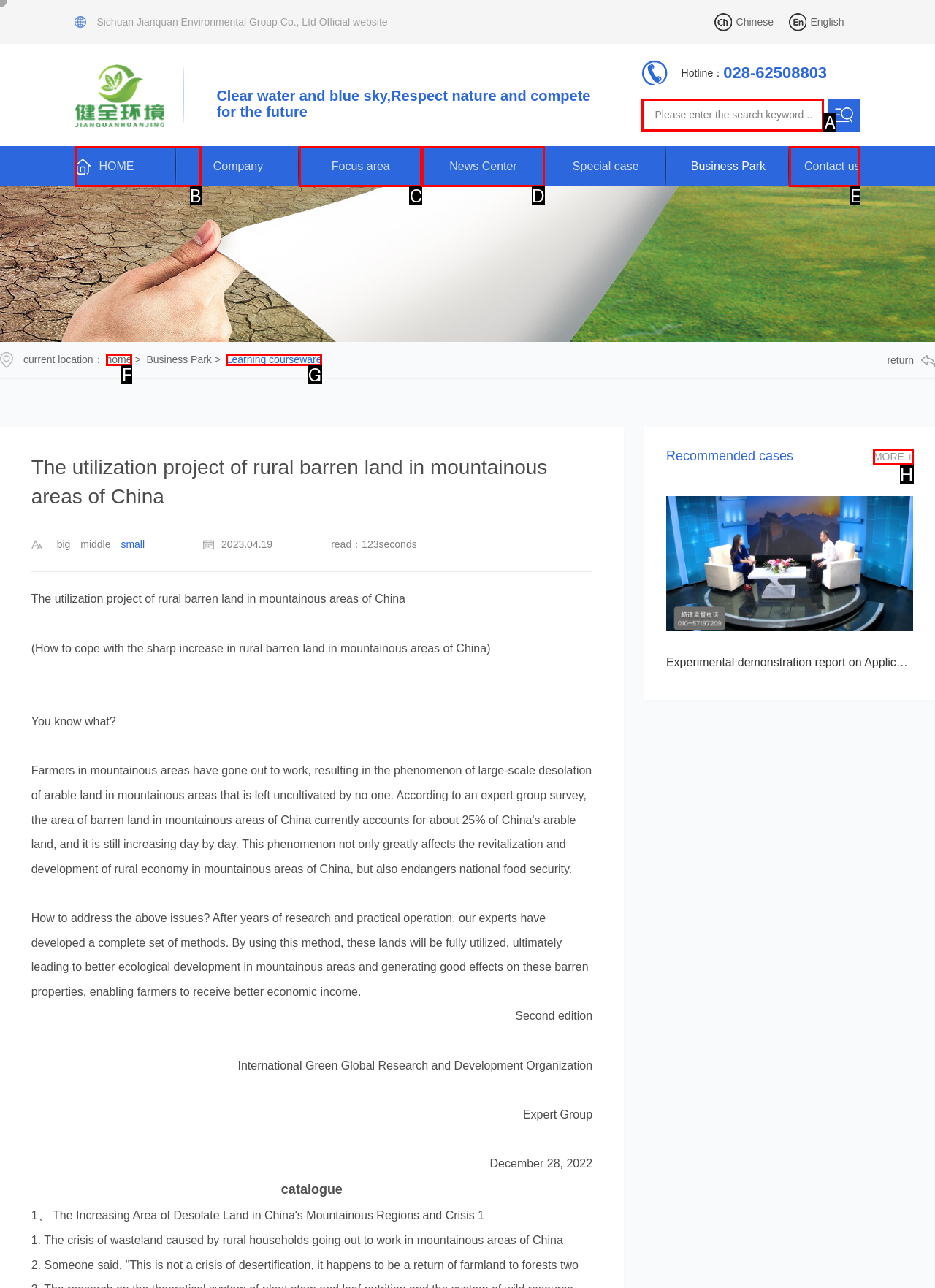Identify the appropriate choice to fulfill this task: Search for a keyword
Respond with the letter corresponding to the correct option.

A